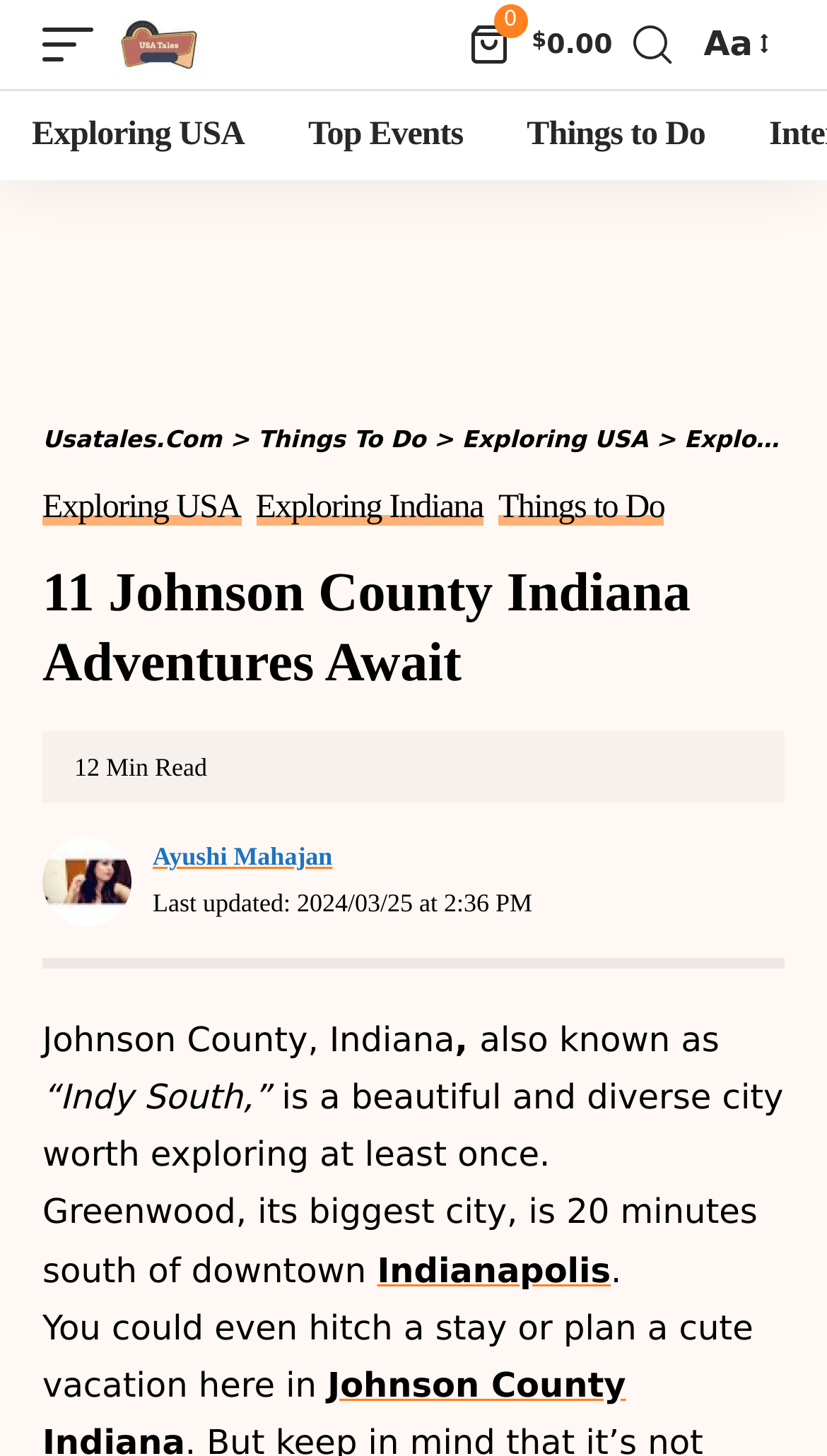Identify the bounding box coordinates for the UI element described as: "usatales.com".

[0.051, 0.293, 0.268, 0.311]